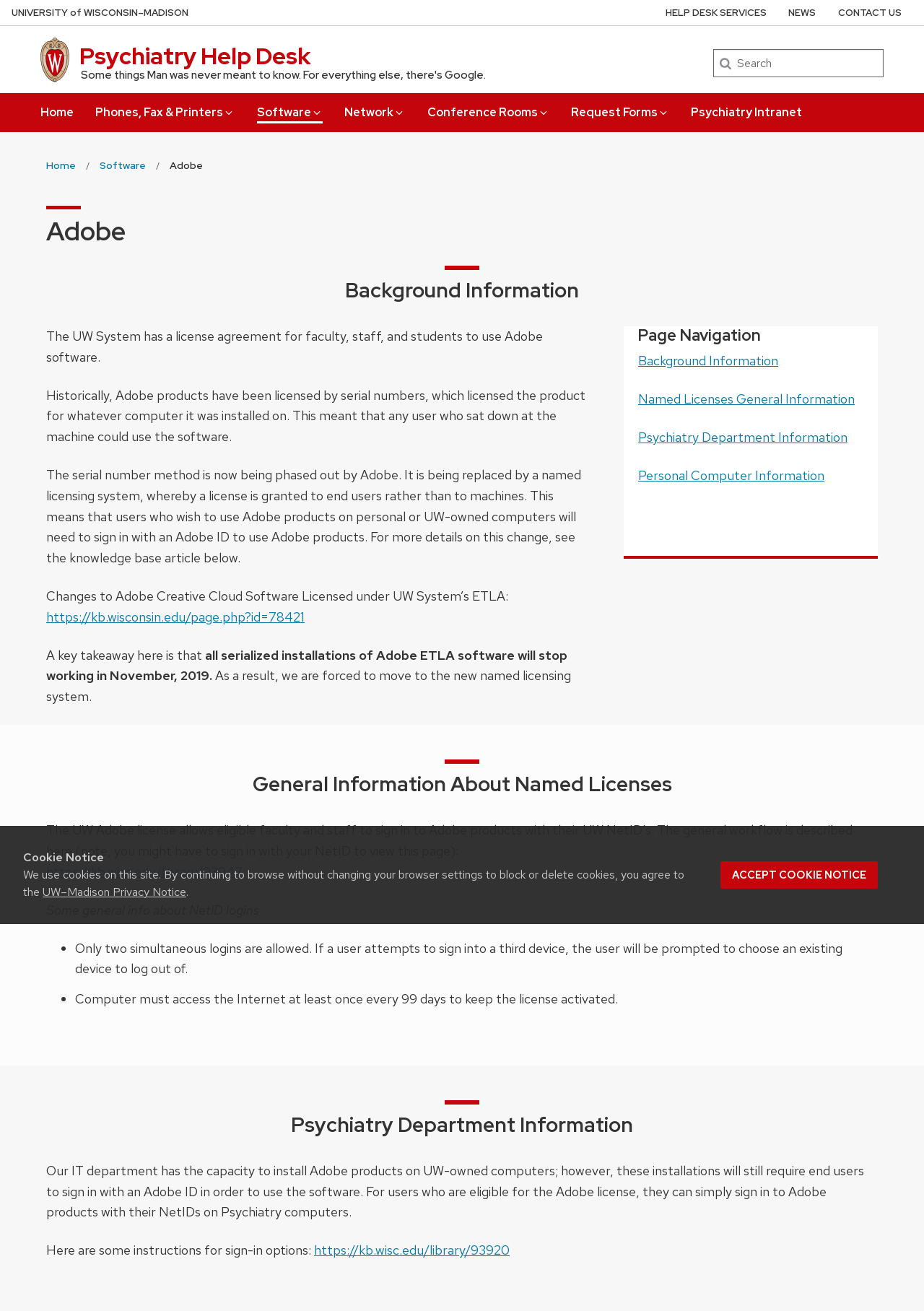Give a detailed overview of the webpage's appearance and contents.

The webpage is titled "Adobe – Psychiatry Help Desk – UW–Madison" and appears to be under construction. At the top of the page, there is a cookie notice dialog with a heading, a paragraph of text, a link to the UW–Madison Privacy Notice, and an "Accept cookie notice" button.

Below the cookie notice, there are several links, including "Skip to main content", "University of Wisconsin Madison home page", and "Psychiatry Help Desk". A search bar is located on the top right corner of the page.

The main navigation menu is divided into three sections: "Main Menu", "Secondary Menu", and "Breadcrumb". The "Main Menu" section contains links to "Home", "Phones, Fax & Printers", "Software", "Network", "Conference Rooms", "Request Forms", and "Psychiatry Intranet". The "Secondary Menu" section has links to "HELP DESK SERVICES", "NEWS", and "CONTACT US". The "Breadcrumb" section shows the current page's location, with links to "Home", "Software", and "Adobe".

The main content of the page is divided into several sections. The first section, "Background Information", explains that the UW System has a license agreement for faculty, staff, and students to use Adobe software. It discusses the transition from serial number-based licensing to named licensing, where users need to sign in with an Adobe ID to use Adobe products.

The next section, "Changes to Adobe Creative Cloud Software Licensed under UW System’s ETLA", provides more information on the changes to Adobe licensing. It includes a link to a knowledge base article for more details.

The "Page Navigation" section provides links to different parts of the page, including "Background Information", "Named Licenses General Information", "Psychiatry Department Information", and "Personal Computer Information".

The "General Information About Named Licenses" section explains the general workflow for using Adobe products with a UW NetID. It includes a link to a knowledge base article and provides some general information about NetID logins.

The "Psychiatry Department Information" section discusses how the IT department can install Adobe products on UW-owned computers, but users still need to sign in with an Adobe ID to use the software. It also provides instructions for sign-in options.

Overall, the webpage appears to be a help desk resource for the Psychiatry department at UW–Madison, providing information on Adobe software licensing and usage.